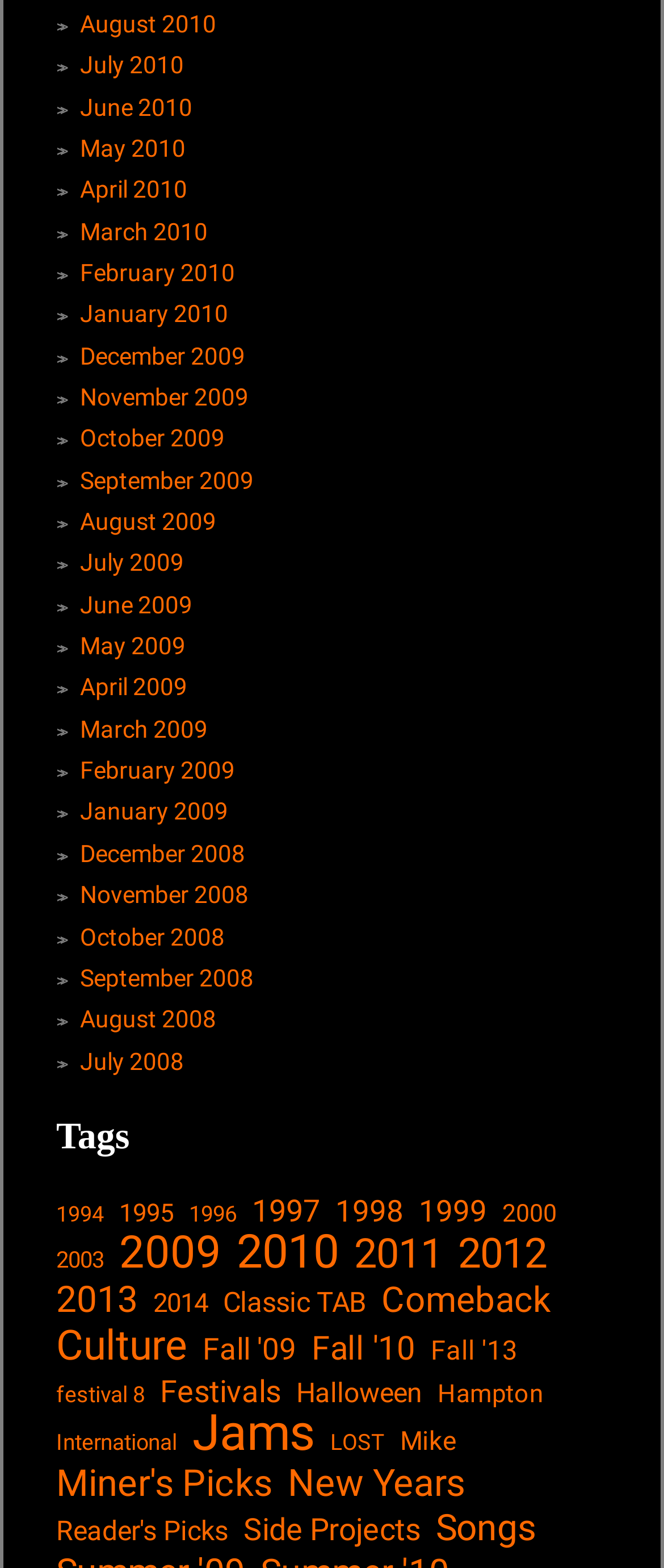How many items are in the 'Culture' category?
Provide a one-word or short-phrase answer based on the image.

103